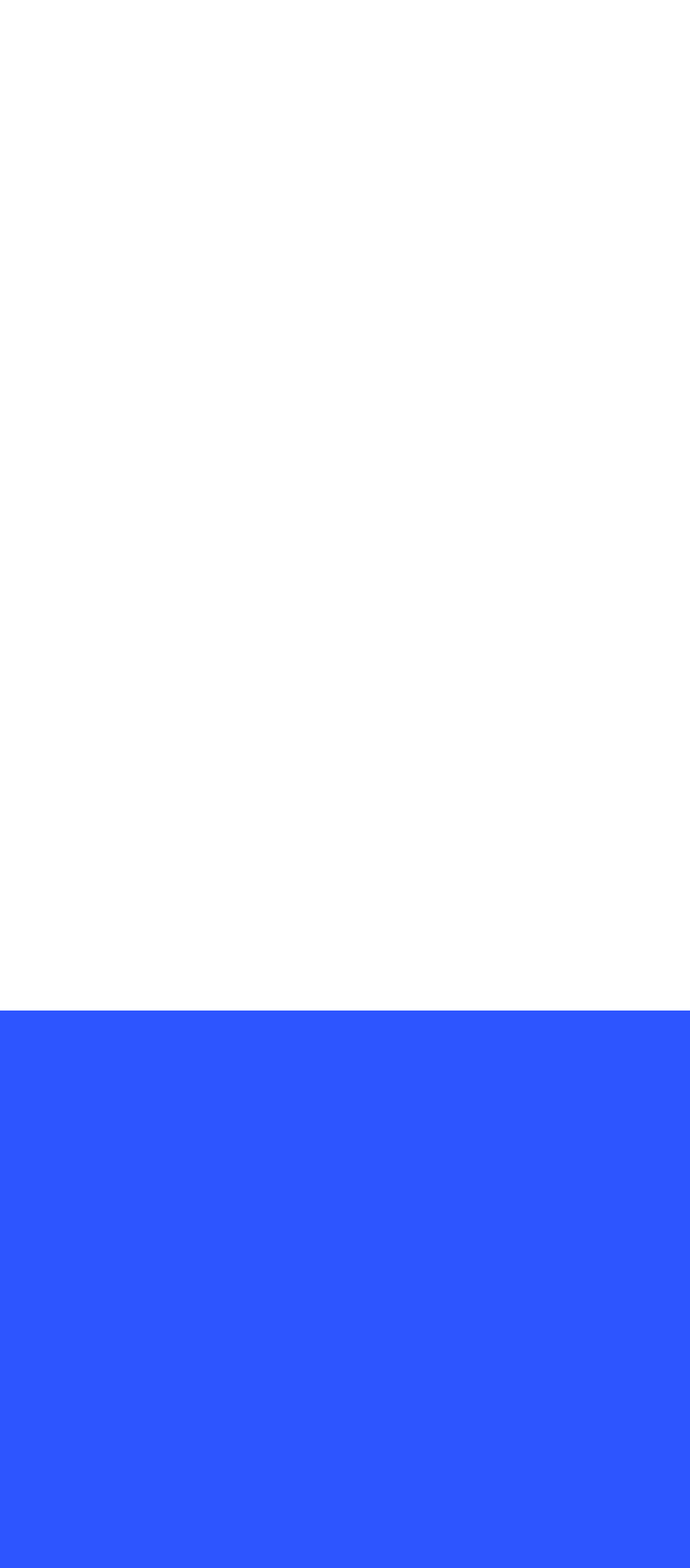Pinpoint the bounding box coordinates of the element to be clicked to execute the instruction: "Sign up to the newsletter".

[0.197, 0.627, 0.862, 0.677]